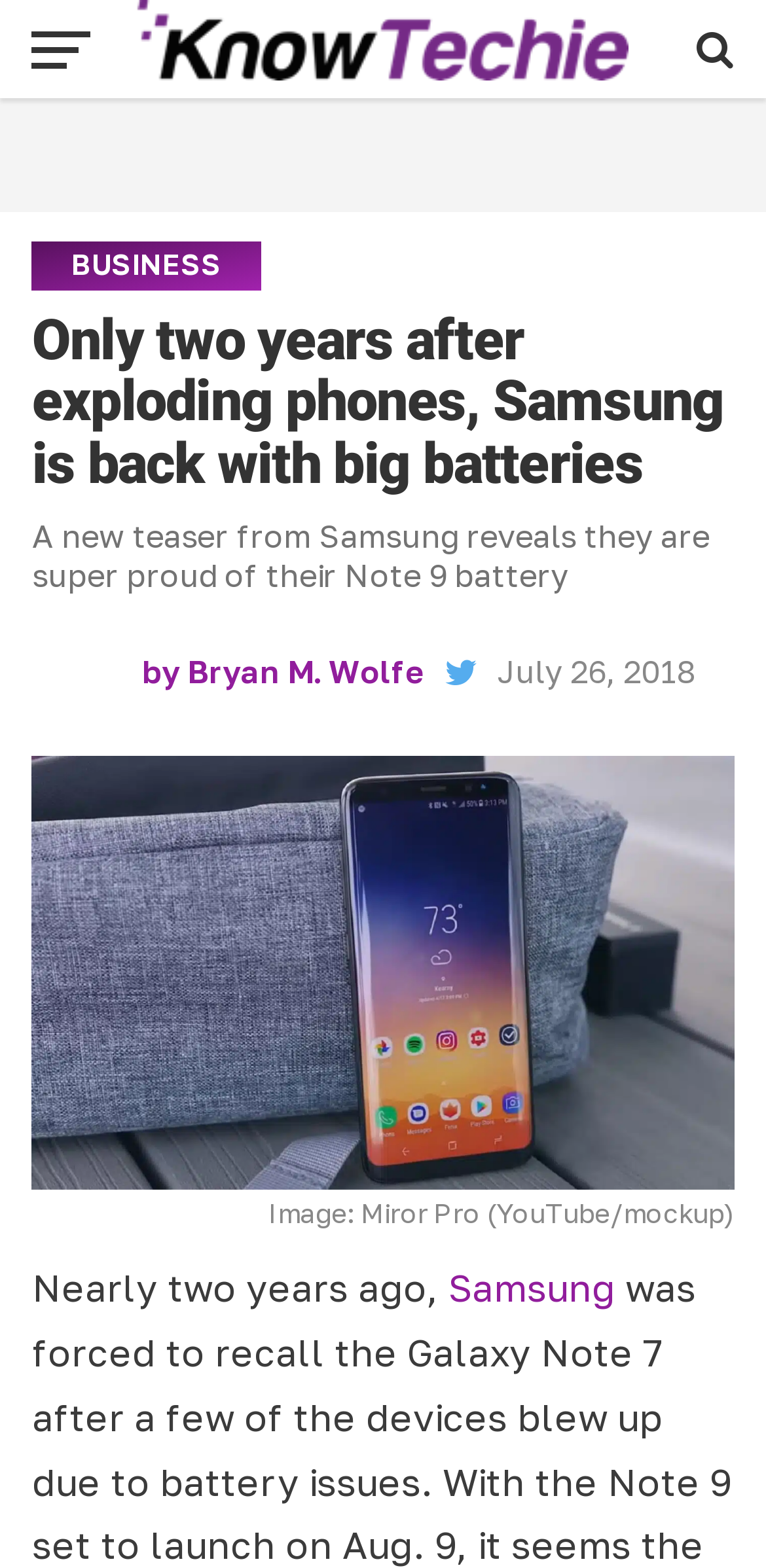Use a single word or phrase to answer the following:
Who is the author of the article?

Bryan M. Wolfe